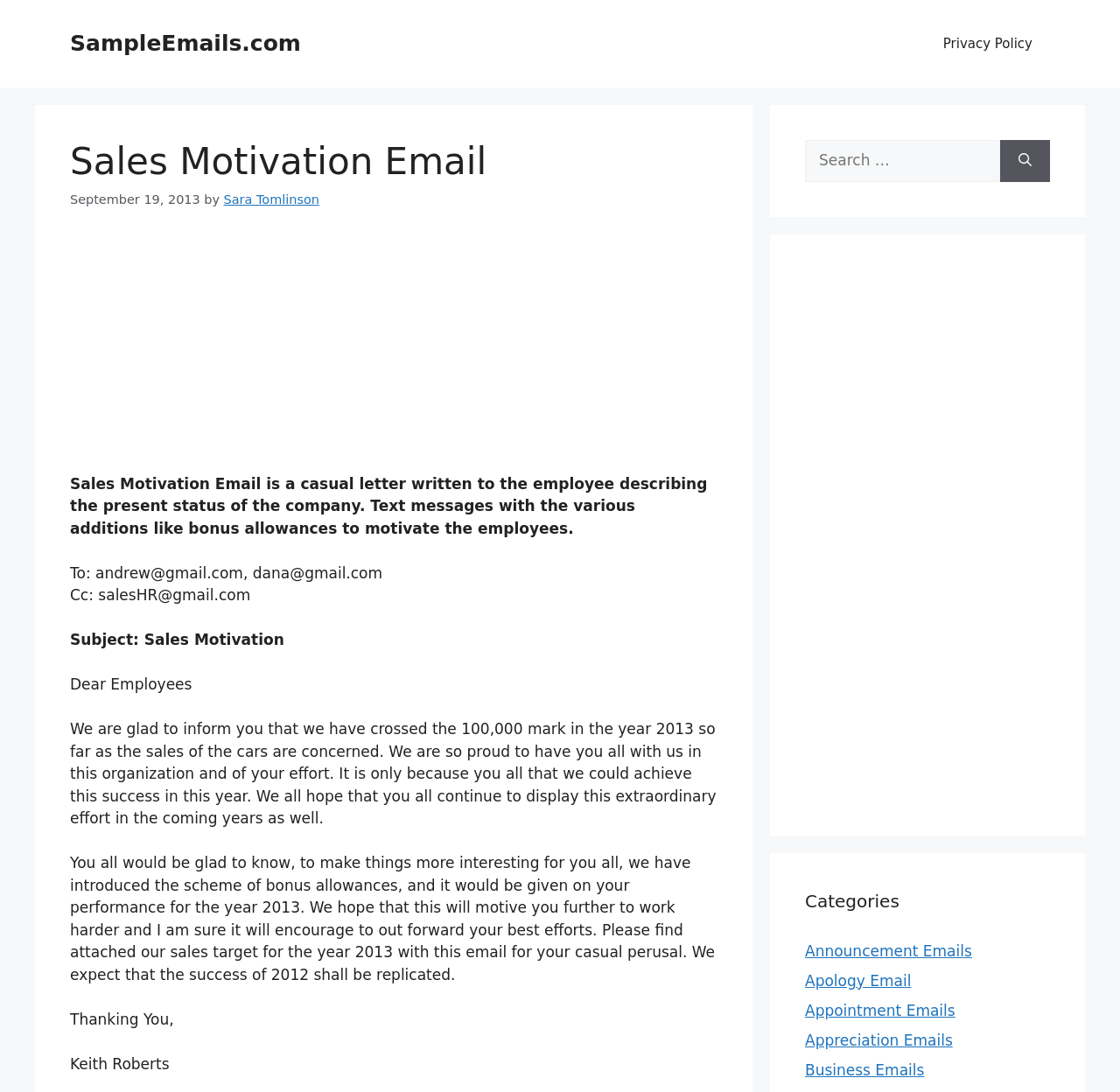Specify the bounding box coordinates of the region I need to click to perform the following instruction: "View Announcement Emails". The coordinates must be four float numbers in the range of 0 to 1, i.e., [left, top, right, bottom].

[0.719, 0.863, 0.868, 0.879]